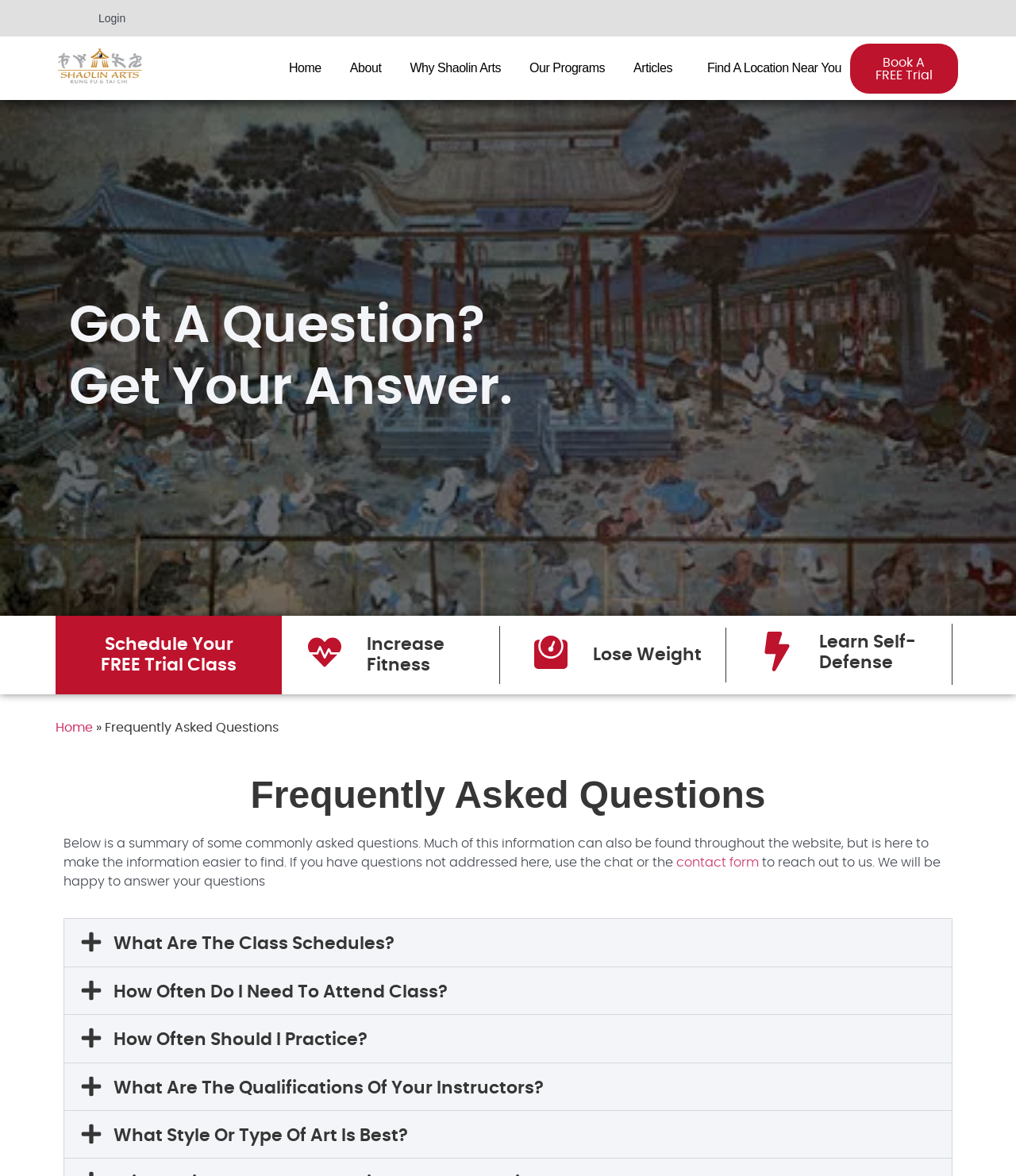Identify the bounding box coordinates of the region that needs to be clicked to carry out this instruction: "Click on the 'Login' link". Provide these coordinates as four float numbers ranging from 0 to 1, i.e., [left, top, right, bottom].

[0.058, 0.0, 0.139, 0.031]